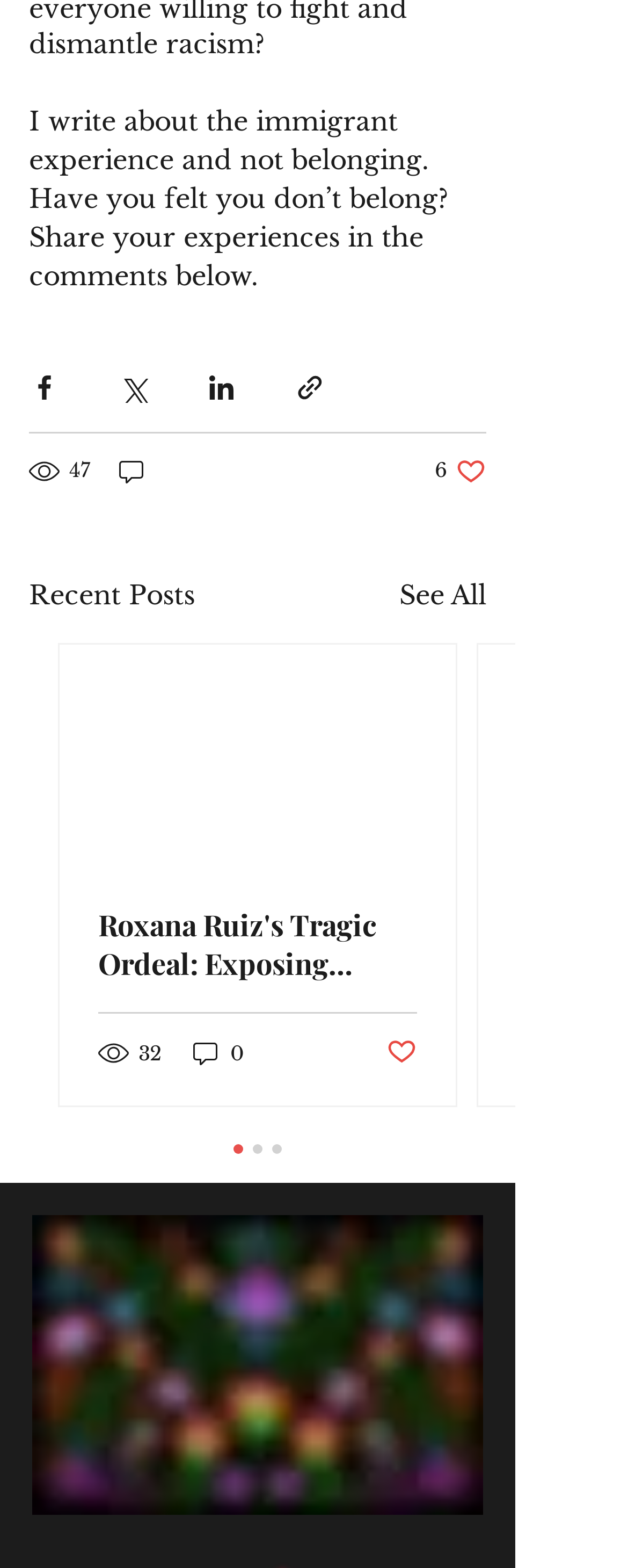Determine the bounding box coordinates of the clickable region to follow the instruction: "View Terms and Conditions".

None